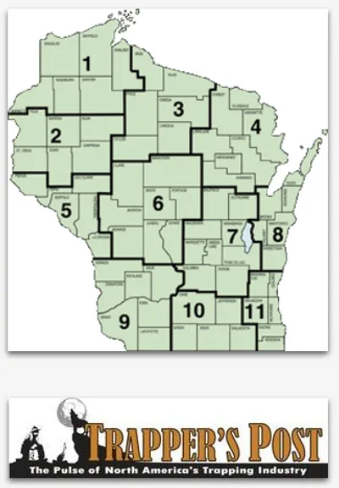Provide a comprehensive description of the image.

The image displays a detailed map of Wisconsin, divided into multiple numbered regions that likely represent trapping districts or zones. Each area is delineated by bold black lines, making it easy to identify the different sections within the state. At the bottom of the image, there's a banner for "TRAPPER'S POST," a publication that appears to focus on topics related to trapping, hunting, and wildlife management, reinforcing its significance within North America's trapping industry. The overall layout suggests that the map is intended for trappers in Wisconsin, aiding in the organization and management of their activities across the various designated zones.